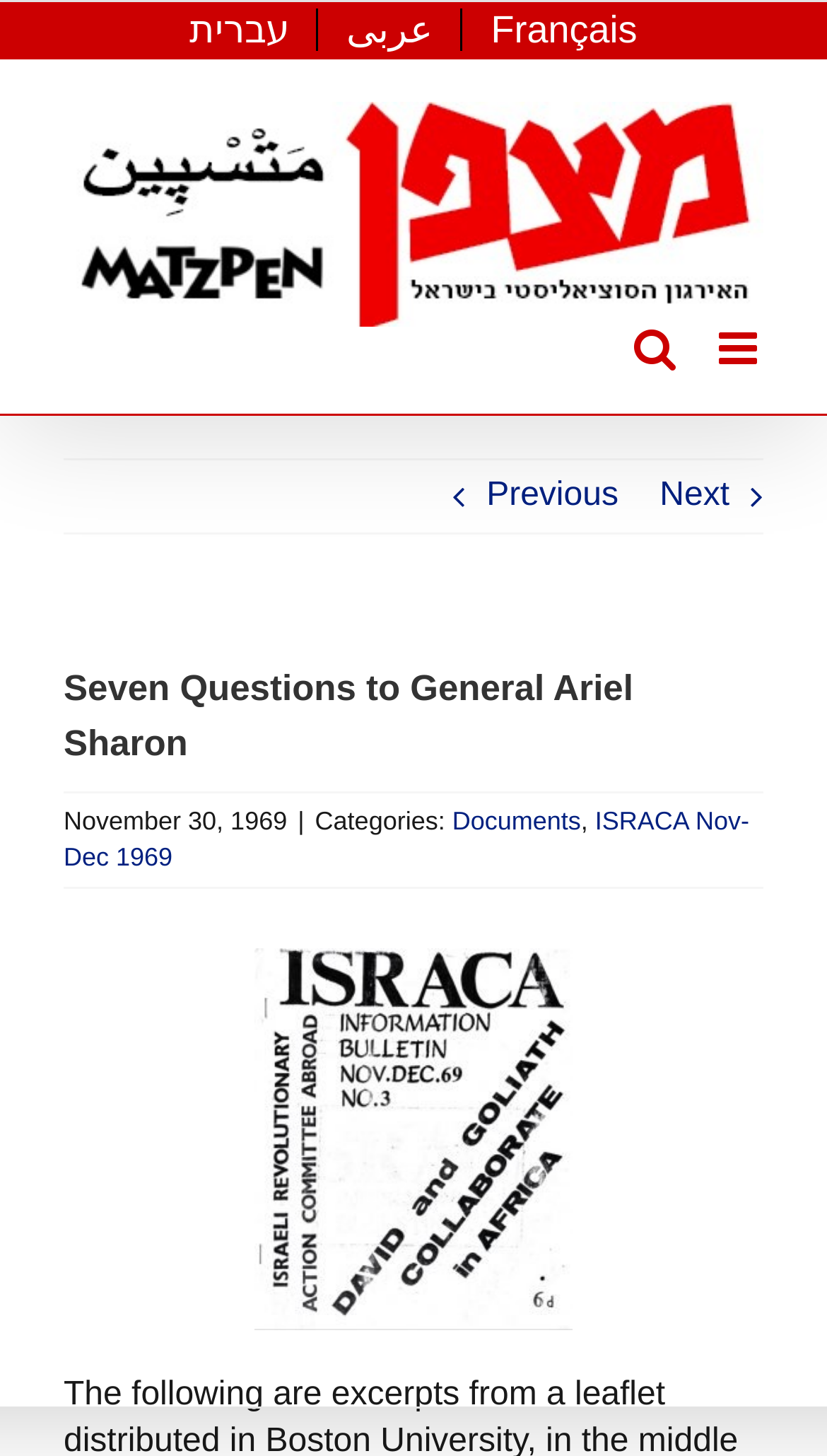Find the bounding box coordinates of the element you need to click on to perform this action: 'Switch to Hebrew language'. The coordinates should be represented by four float values between 0 and 1, in the format [left, top, right, bottom].

[0.196, 0.006, 0.383, 0.035]